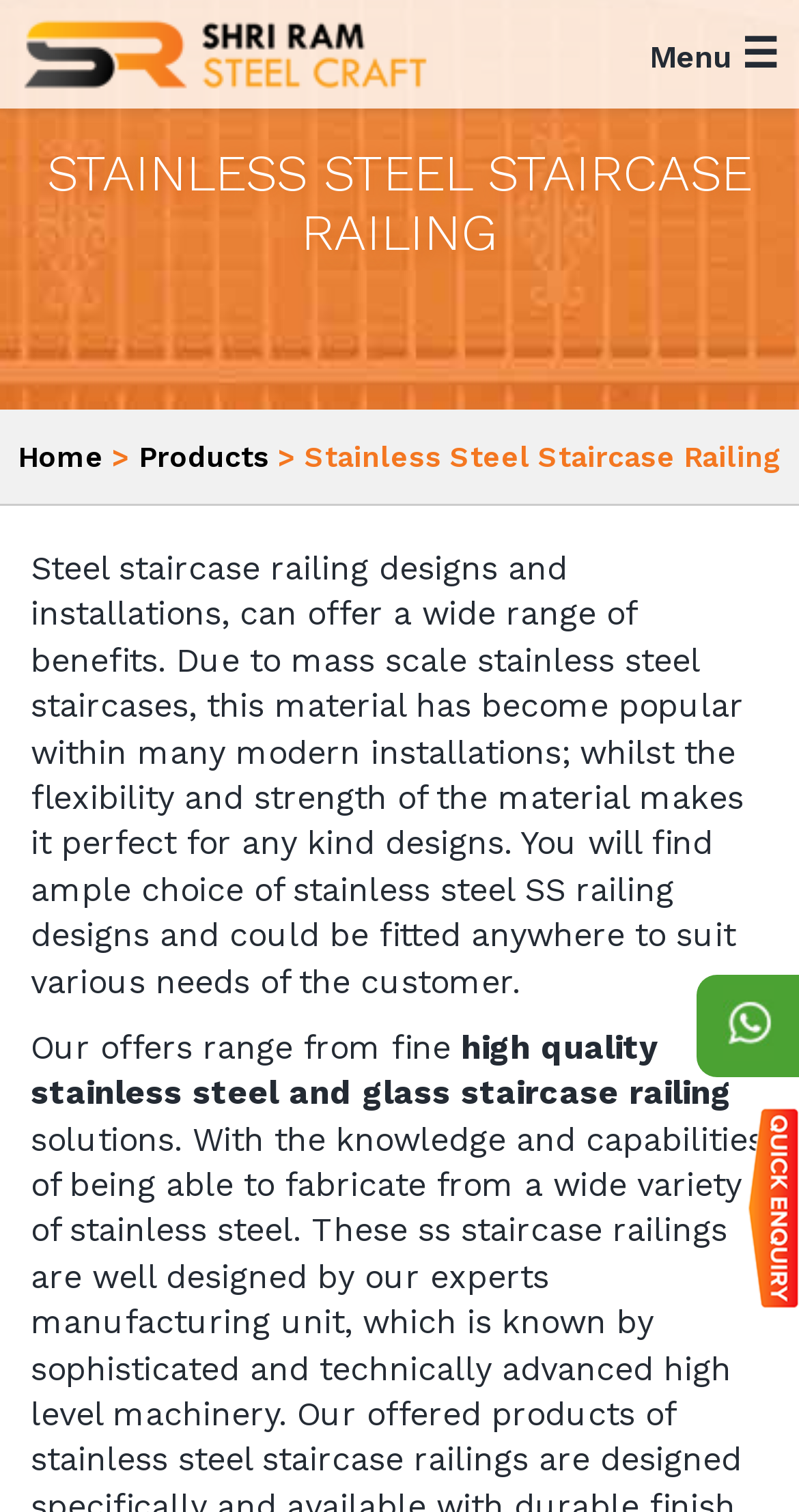Can you identify and provide the main heading of the webpage?

STAINLESS STEEL STAIRCASE RAILING